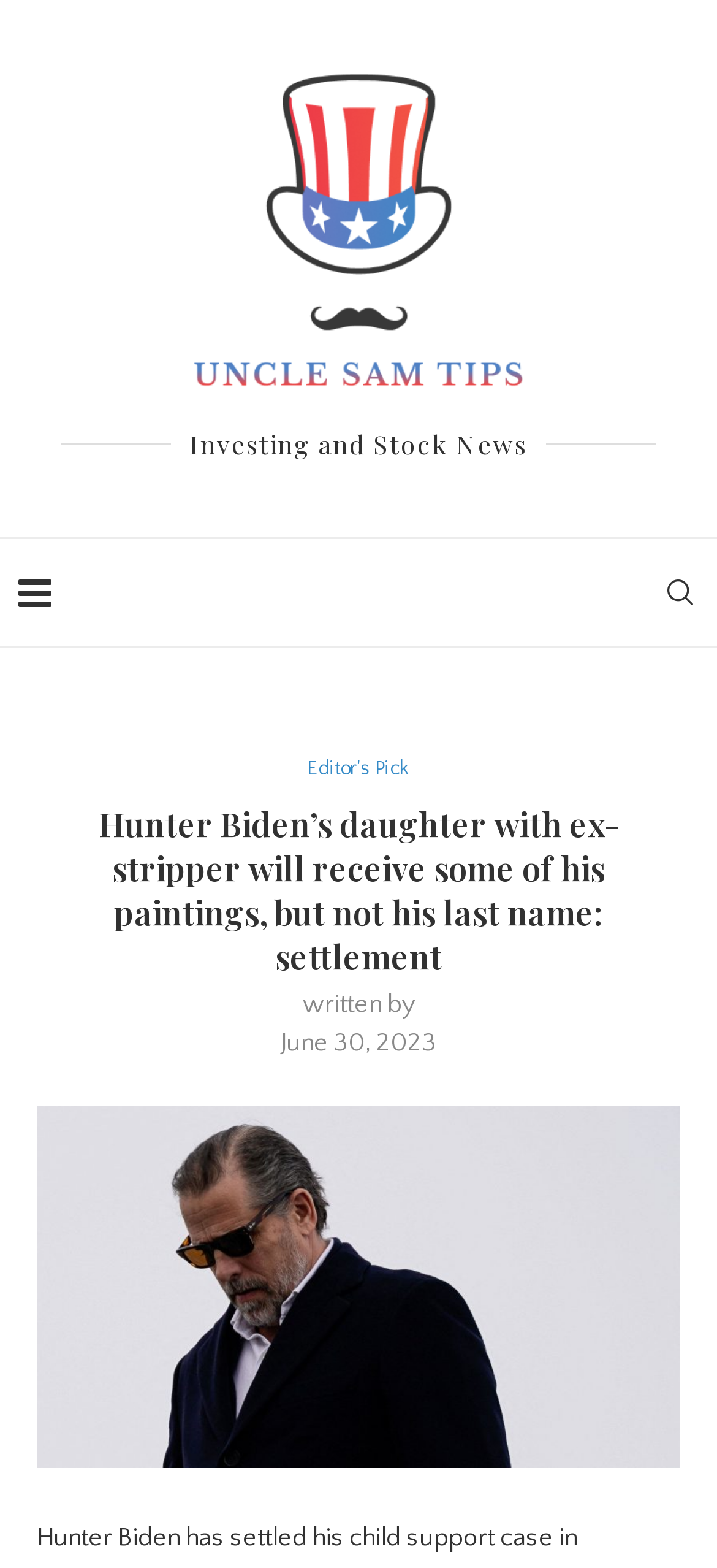Identify the bounding box of the UI component described as: "Editor's Pick".

[0.428, 0.483, 0.572, 0.499]